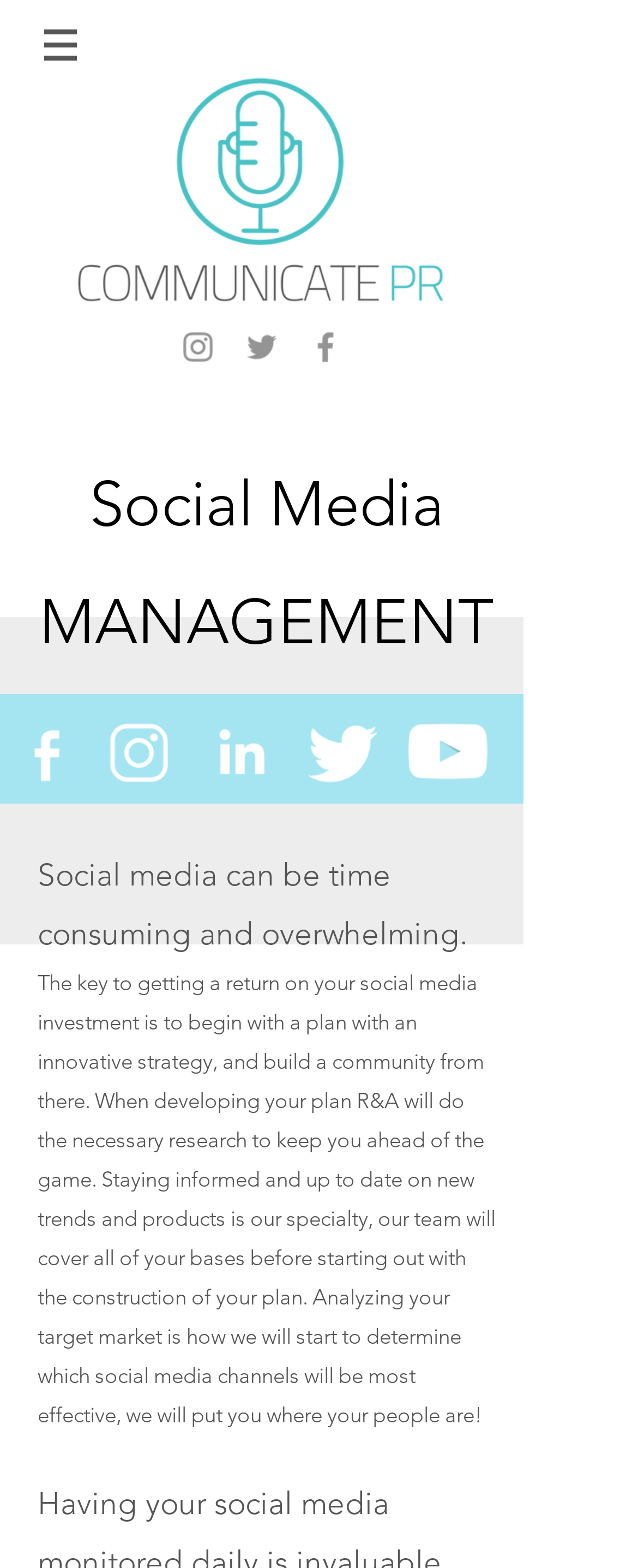What is the tone of the webpage's content?
Answer the question with a single word or phrase by looking at the picture.

Professional